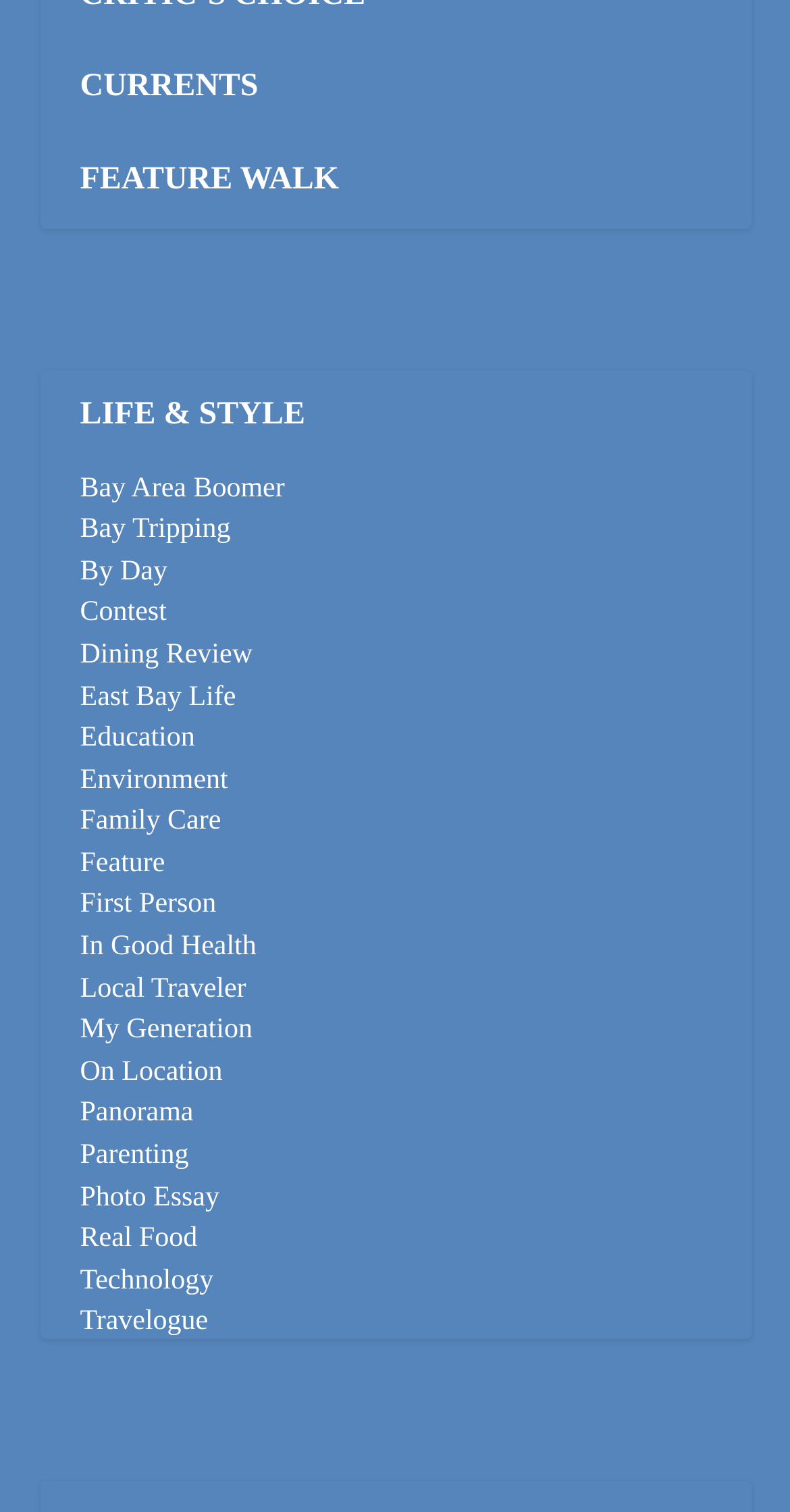Are the categories listed in alphabetical order?
Using the image as a reference, answer with just one word or a short phrase.

Yes